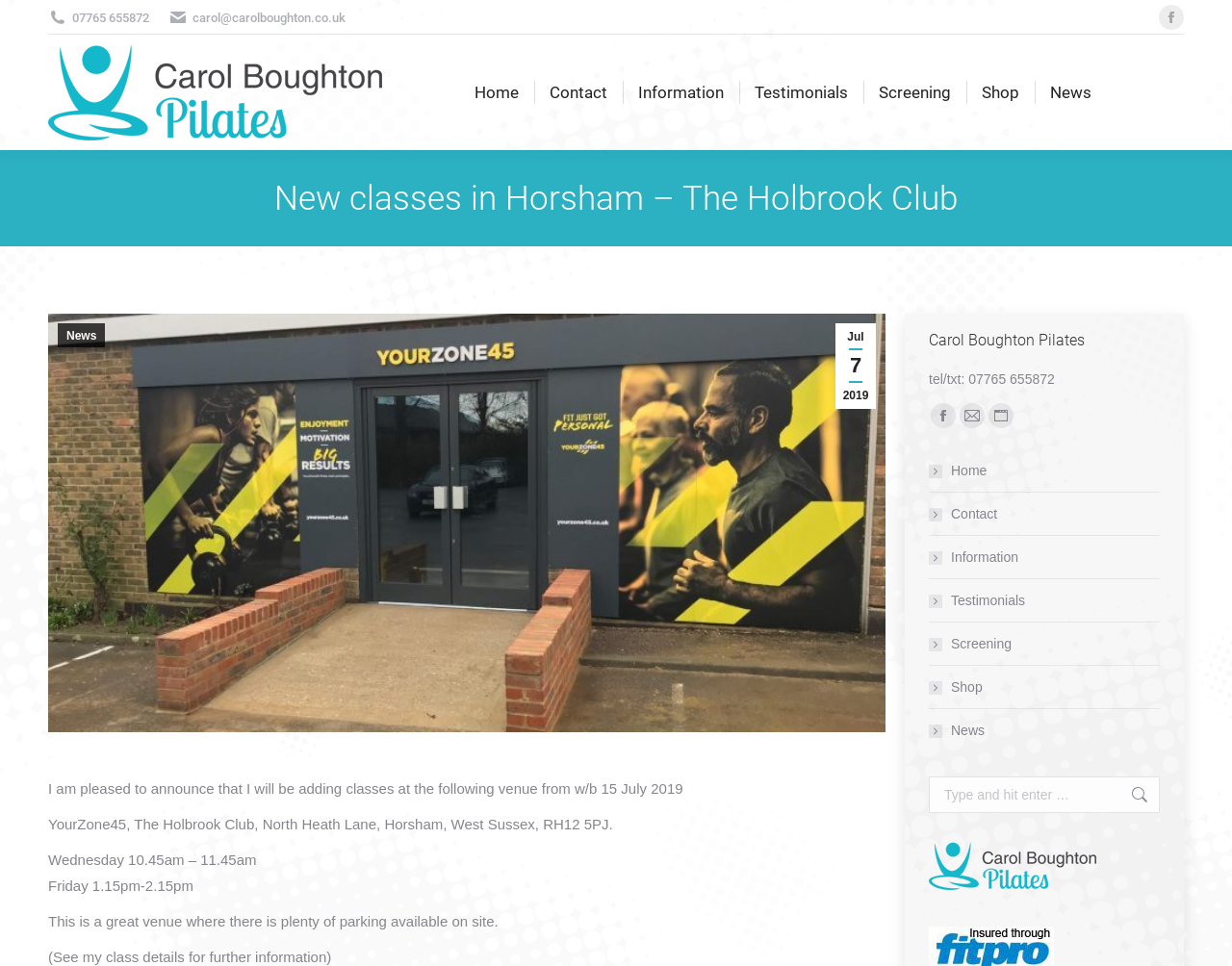Determine the bounding box coordinates of the UI element described below. Use the format (top-left x, top-left y, bottom-right x, bottom-right y) with floating point numbers between 0 and 1: parent_node: Search: value="Go!"

[0.902, 0.804, 0.933, 0.842]